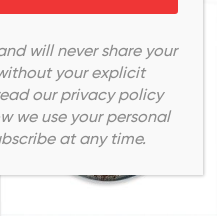Respond to the question below with a concise word or phrase:
What is the price of the Chakra Tree of Life Coaster?

$22.00